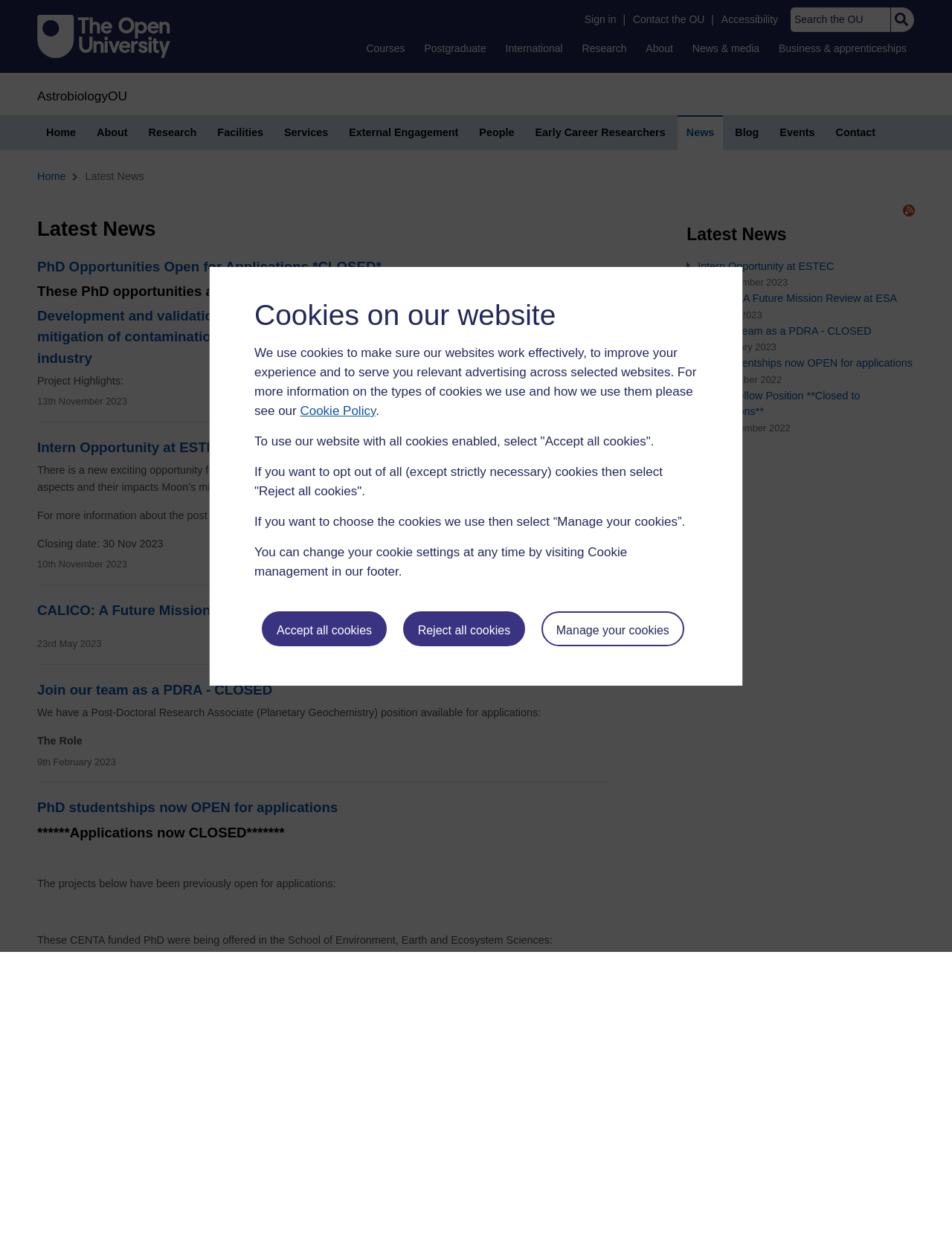Answer with a single word or phrase: 
What is the purpose of the buttons 'Accept all cookies', 'Reject all cookies', and 'Manage your cookies'?

To manage cookies